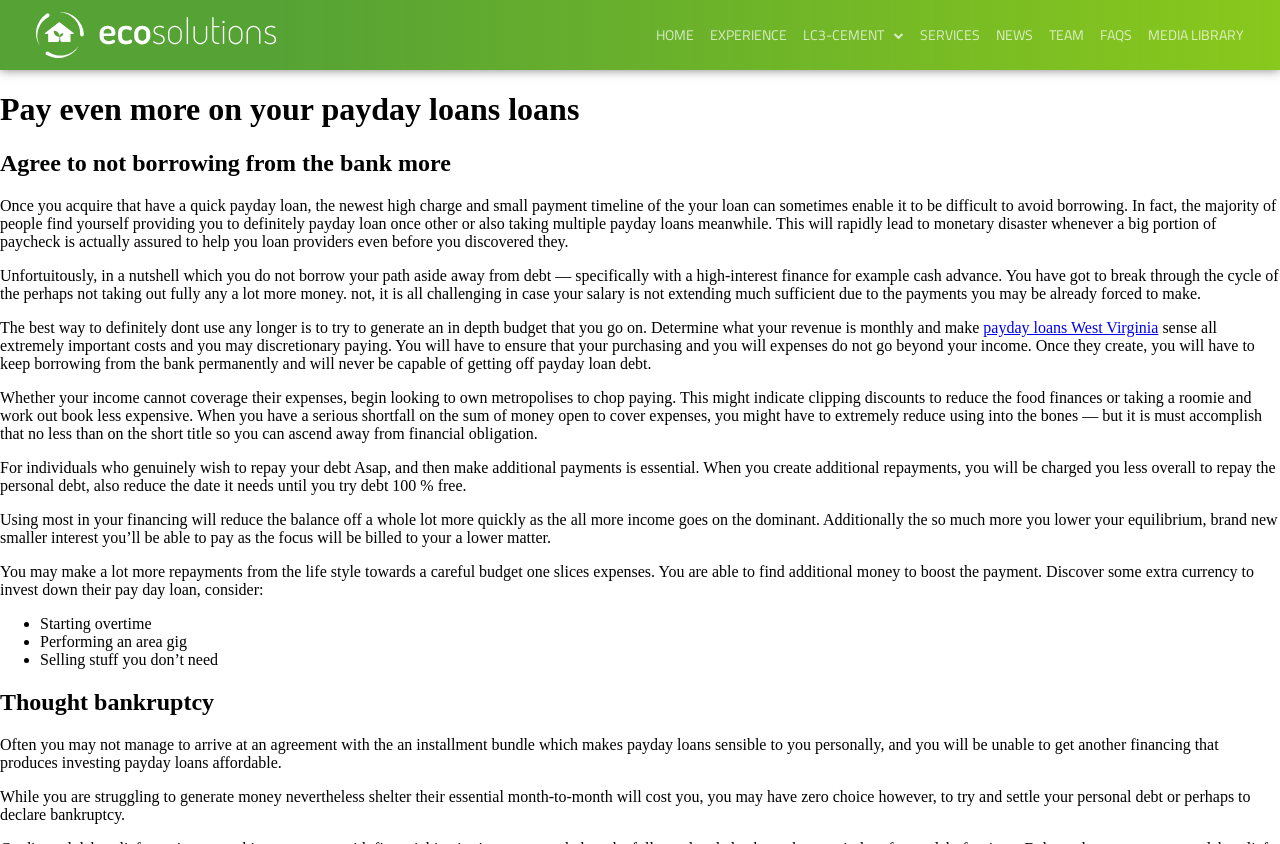Identify the bounding box coordinates necessary to click and complete the given instruction: "Click HOME".

[0.513, 0.014, 0.542, 0.069]